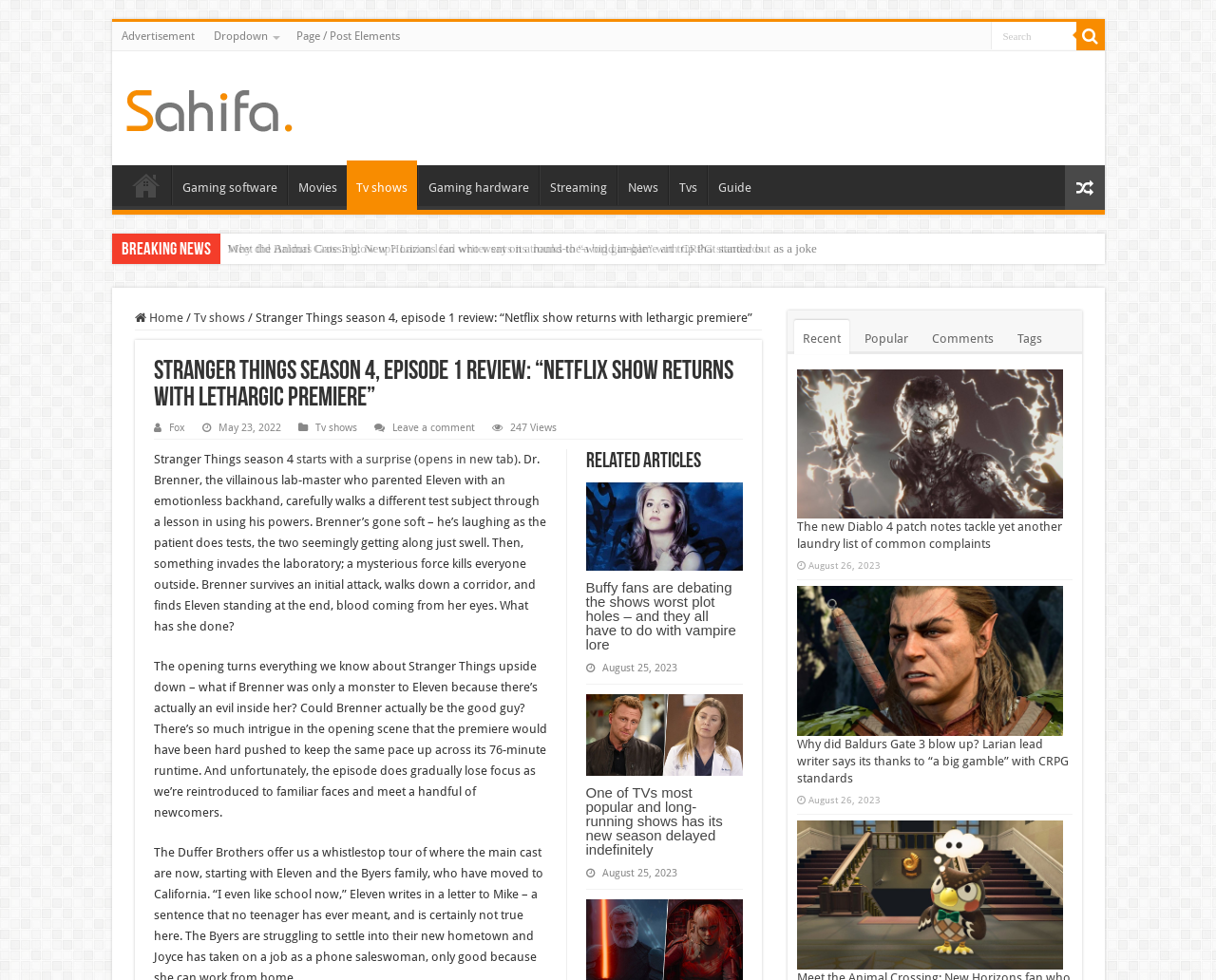What is the name of the villainous lab-master in the article?
Answer the question in as much detail as possible.

I determined the name of the villainous lab-master in the article by reading the text in the article, which mentions 'Dr. Brenner, the villainous lab-master who parented Eleven with an emotionless backhand...'.